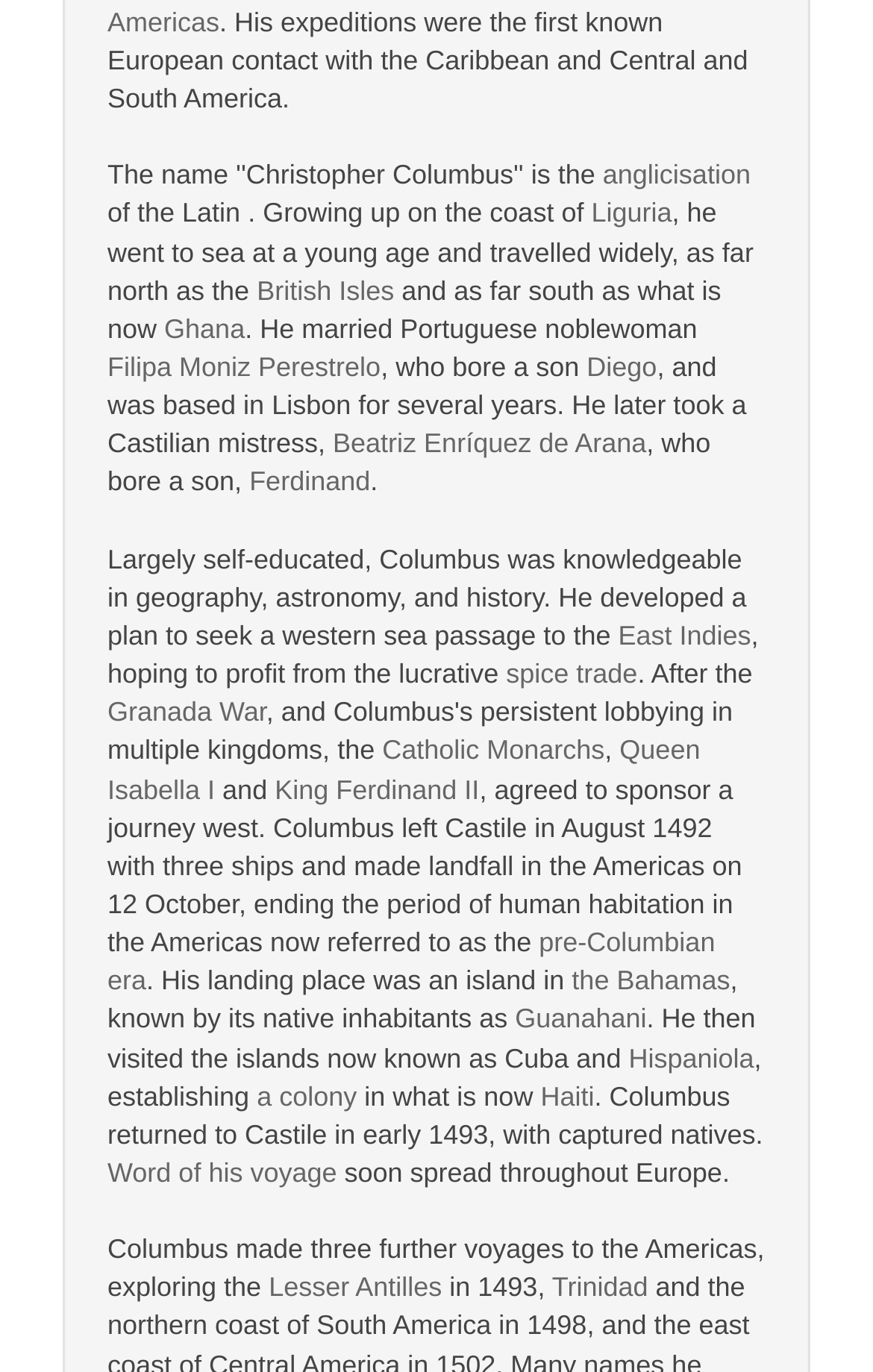Please specify the bounding box coordinates in the format (top-left x, top-left y, bottom-right x, bottom-right y), with values ranging from 0 to 1. Identify the bounding box for the UI component described as follows: Contact Us

None